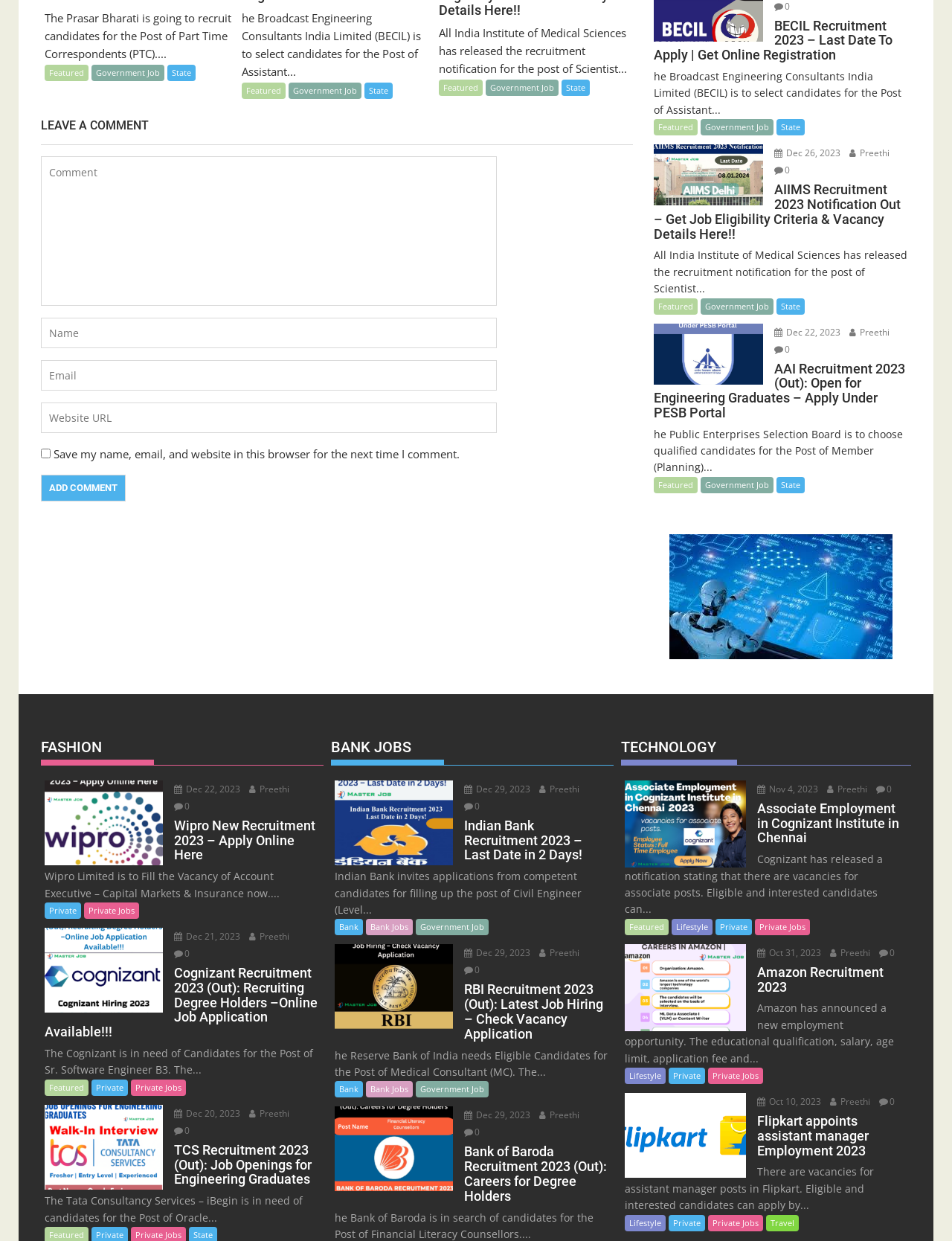Please identify the bounding box coordinates of the element on the webpage that should be clicked to follow this instruction: "Leave a comment". The bounding box coordinates should be given as four float numbers between 0 and 1, formatted as [left, top, right, bottom].

[0.043, 0.087, 0.665, 0.117]